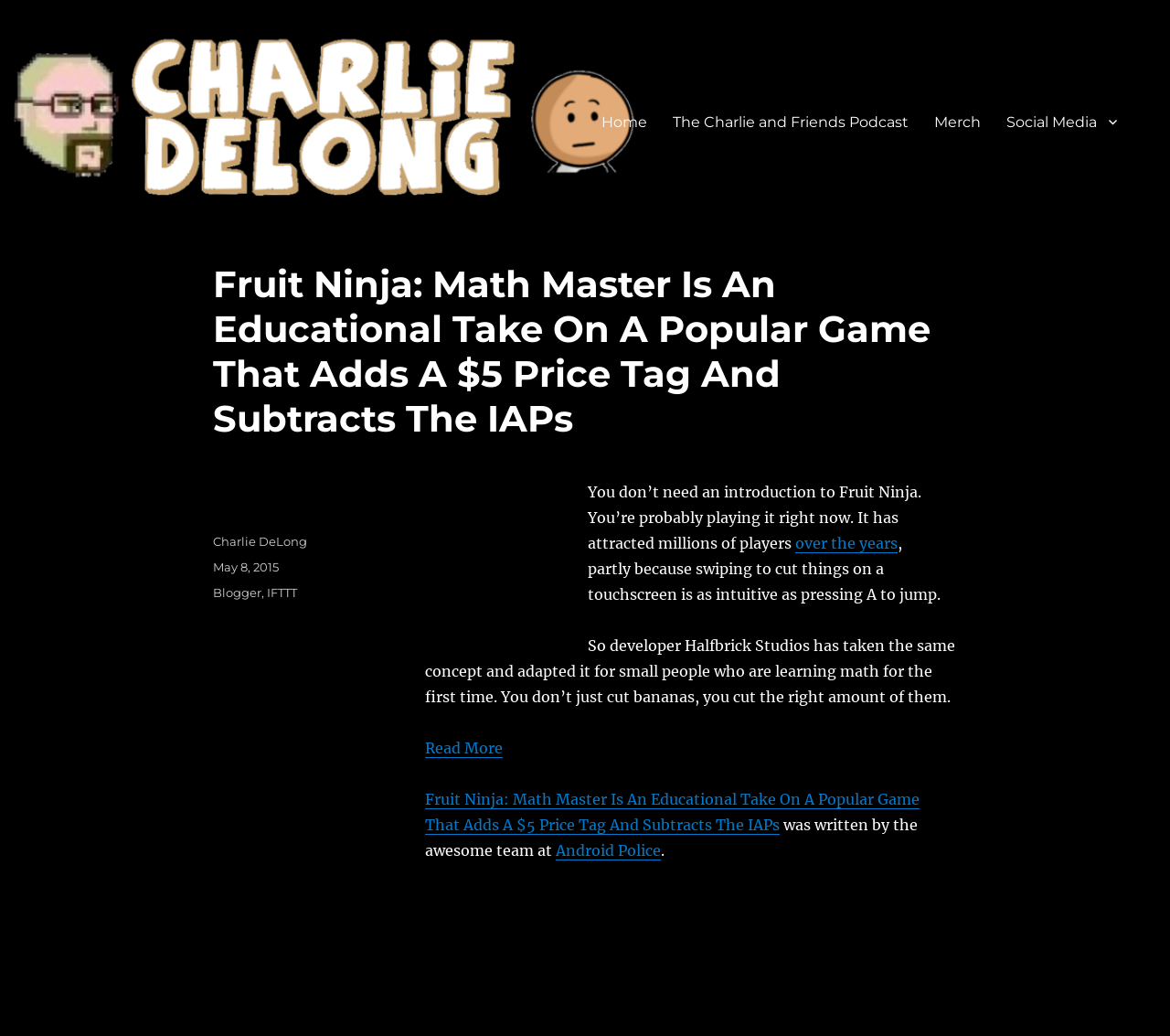Identify the bounding box coordinates of the element that should be clicked to fulfill this task: "Visit the Charlie and Friends Podcast". The coordinates should be provided as four float numbers between 0 and 1, i.e., [left, top, right, bottom].

[0.564, 0.099, 0.787, 0.136]